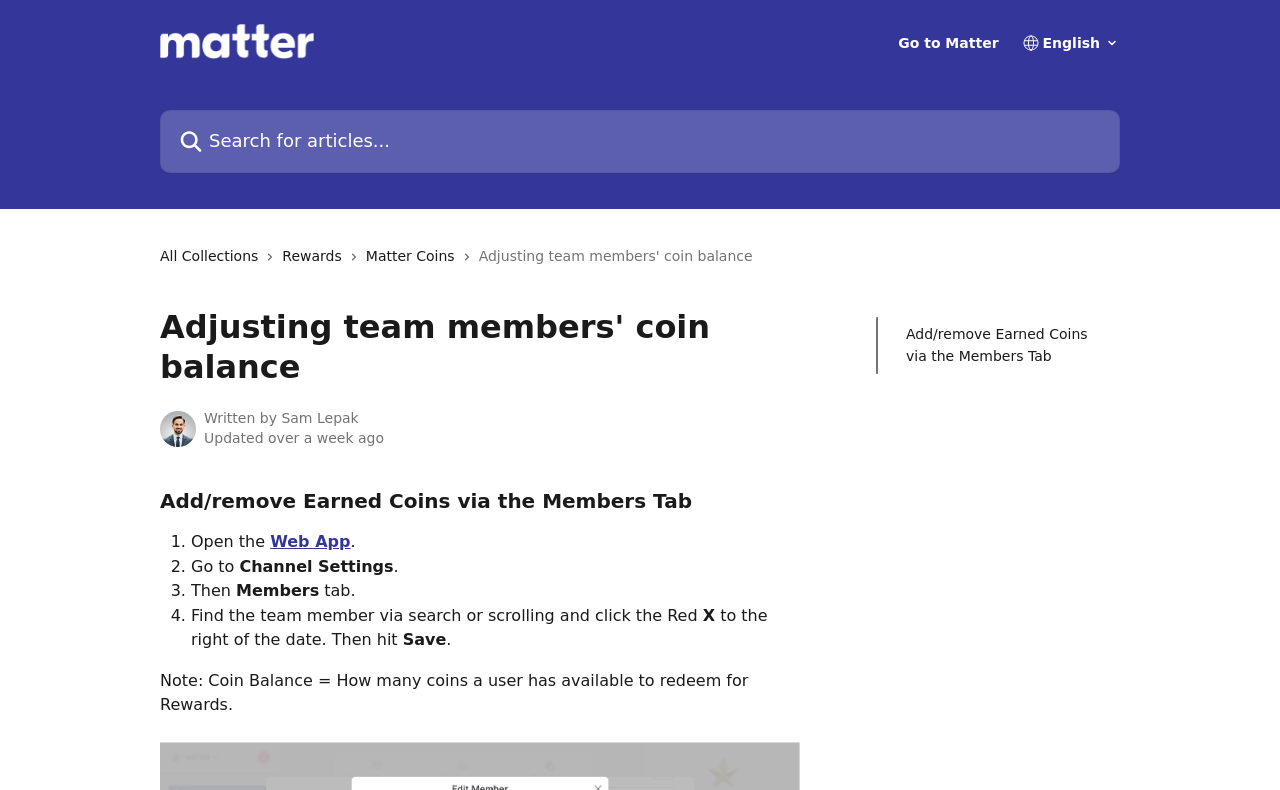Can you find the bounding box coordinates for the element to click on to achieve the instruction: "Click on Members tab"?

[0.184, 0.736, 0.249, 0.76]